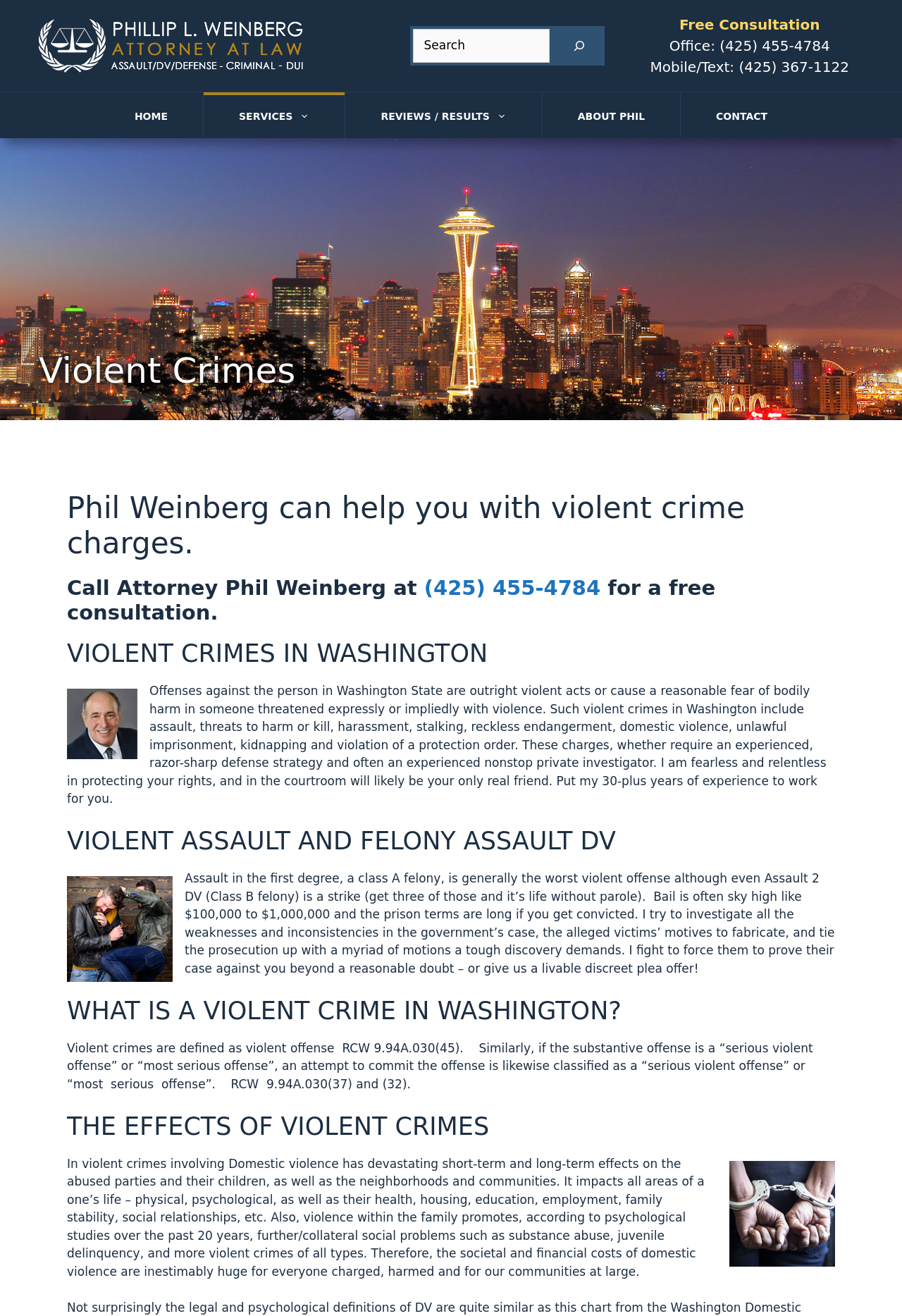What is the phone number for a free consultation?
Please give a detailed answer to the question using the information shown in the image.

I found the phone number by looking at the banner section of the webpage, where it says 'Free Consultation' and provides the phone number '(425) 455-4784'.